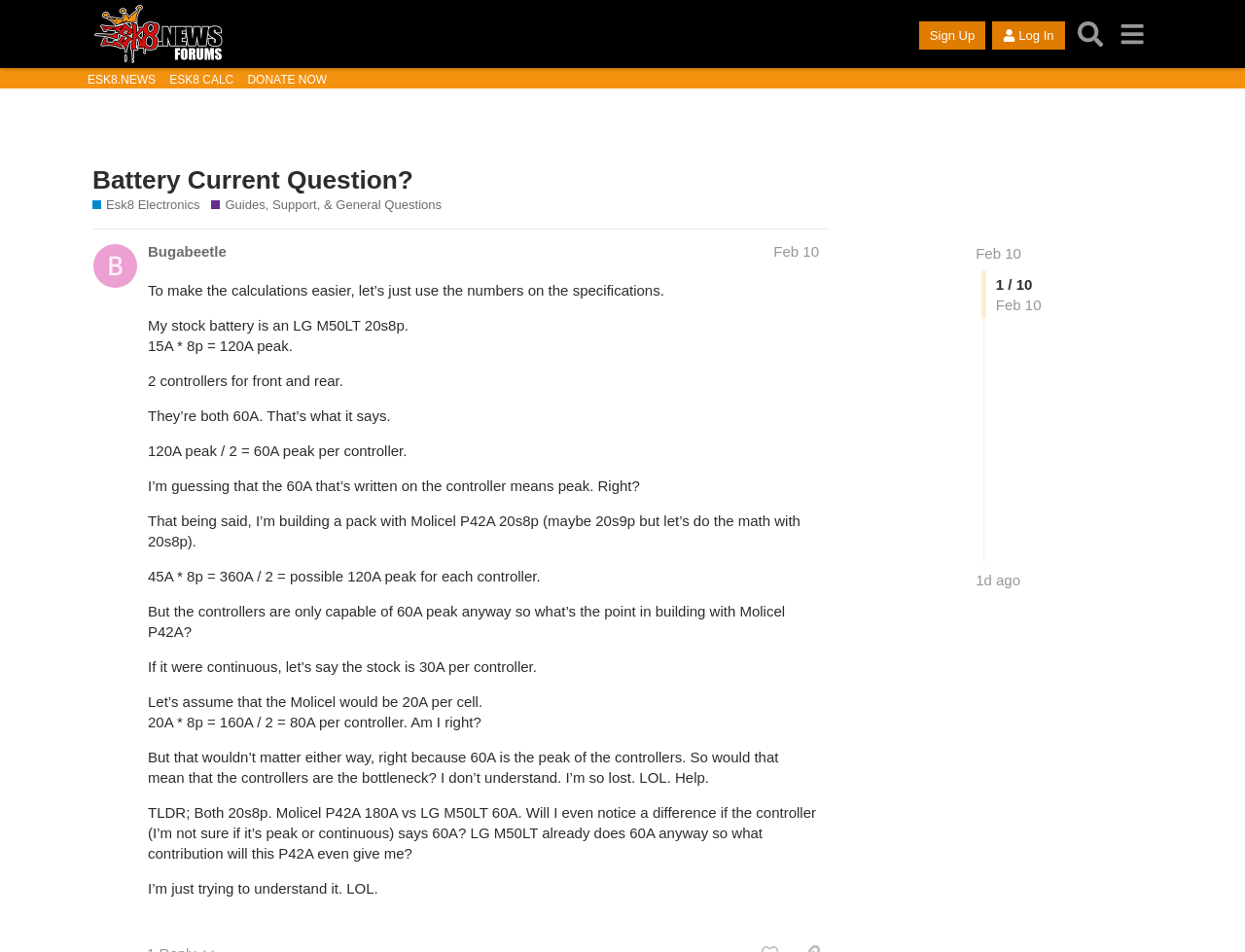Could you find the bounding box coordinates of the clickable area to complete this instruction: "Click on the 'Sign Up' button"?

[0.738, 0.022, 0.792, 0.052]